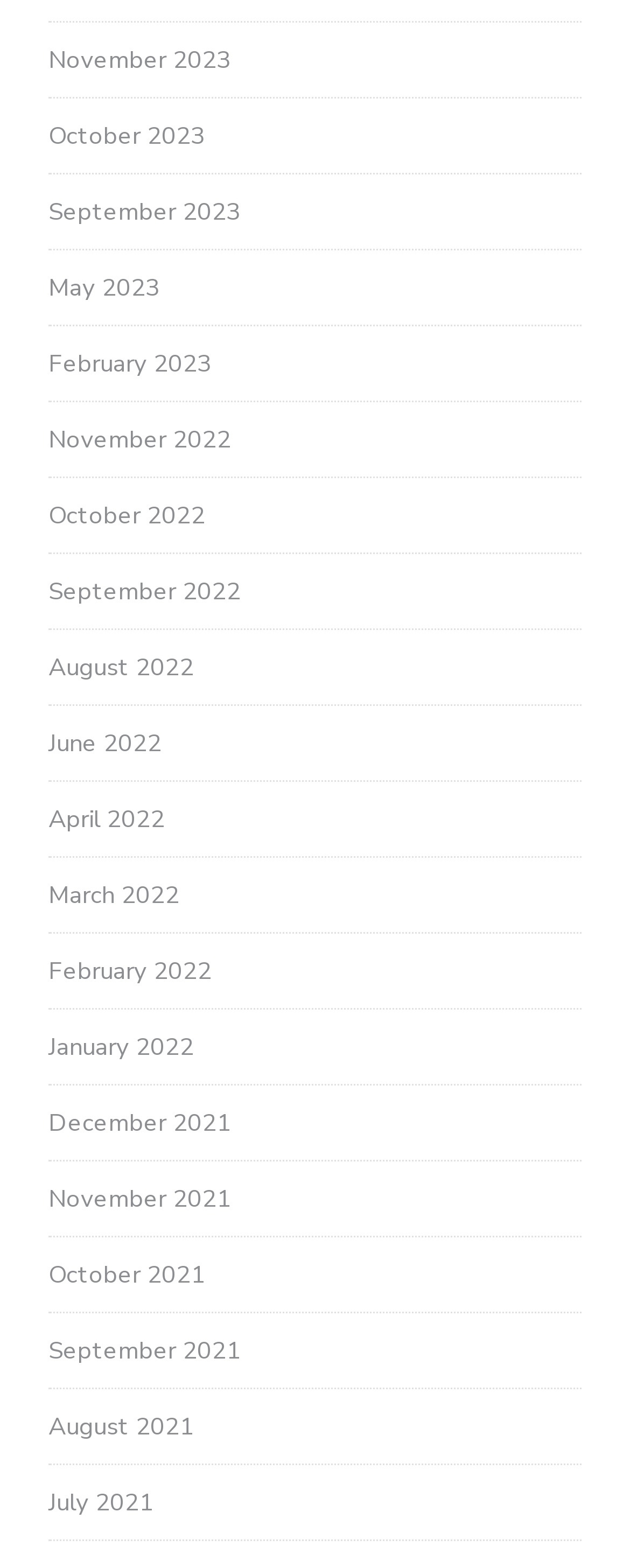Provide the bounding box coordinates, formatted as (top-left x, top-left y, bottom-right x, bottom-right y), with all values being floating point numbers between 0 and 1. Identify the bounding box of the UI element that matches the description: September 2021

[0.077, 0.85, 0.382, 0.871]